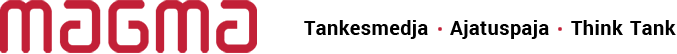Use the details in the image to answer the question thoroughly: 
What are the three descriptive terms below the name?

The three descriptive terms 'Tankesmedia', 'Ajatuspaja', and 'Think Tank' are written in smaller font below the name 'Magma', highlighting its mission in producing and sharing knowledge.